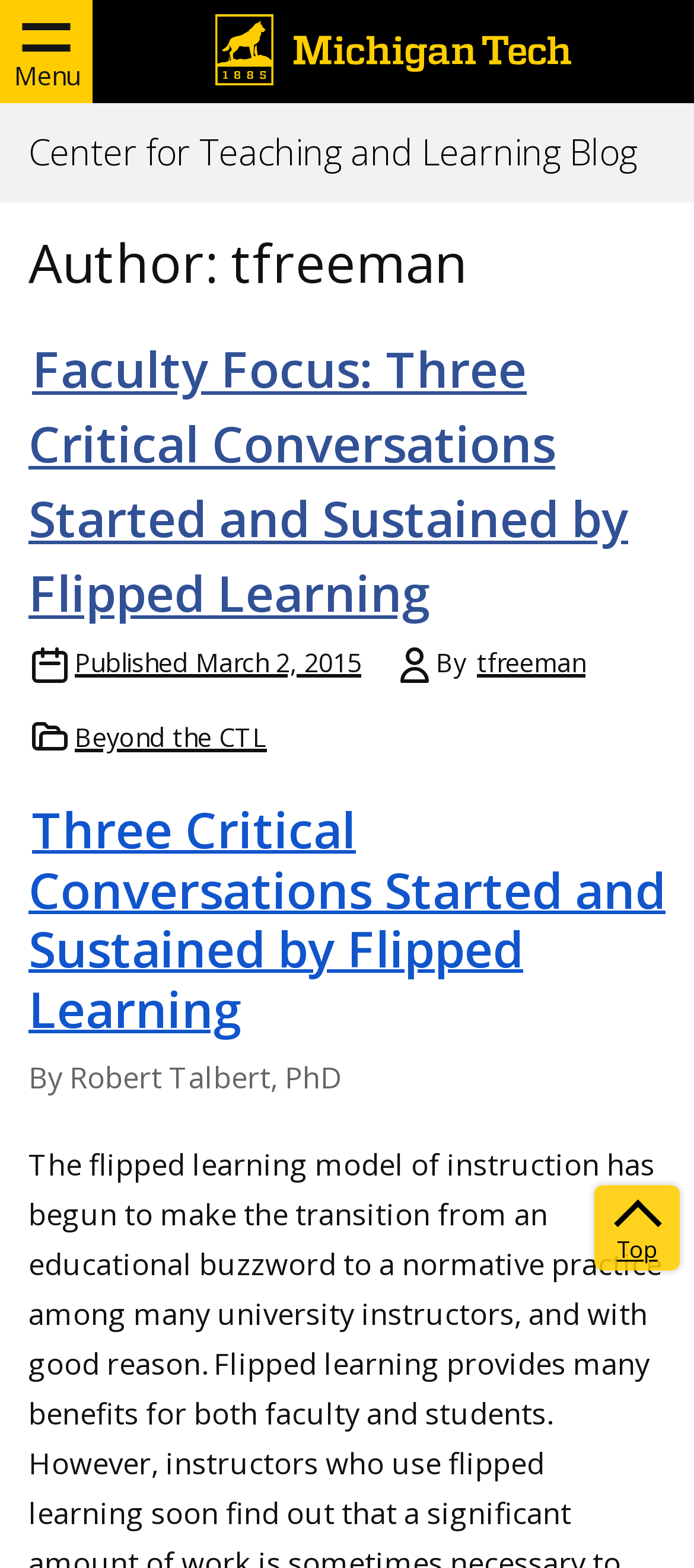Please determine the bounding box coordinates of the element to click in order to execute the following instruction: "Go to the top of the page". The coordinates should be four float numbers between 0 and 1, specified as [left, top, right, bottom].

[0.856, 0.756, 0.979, 0.81]